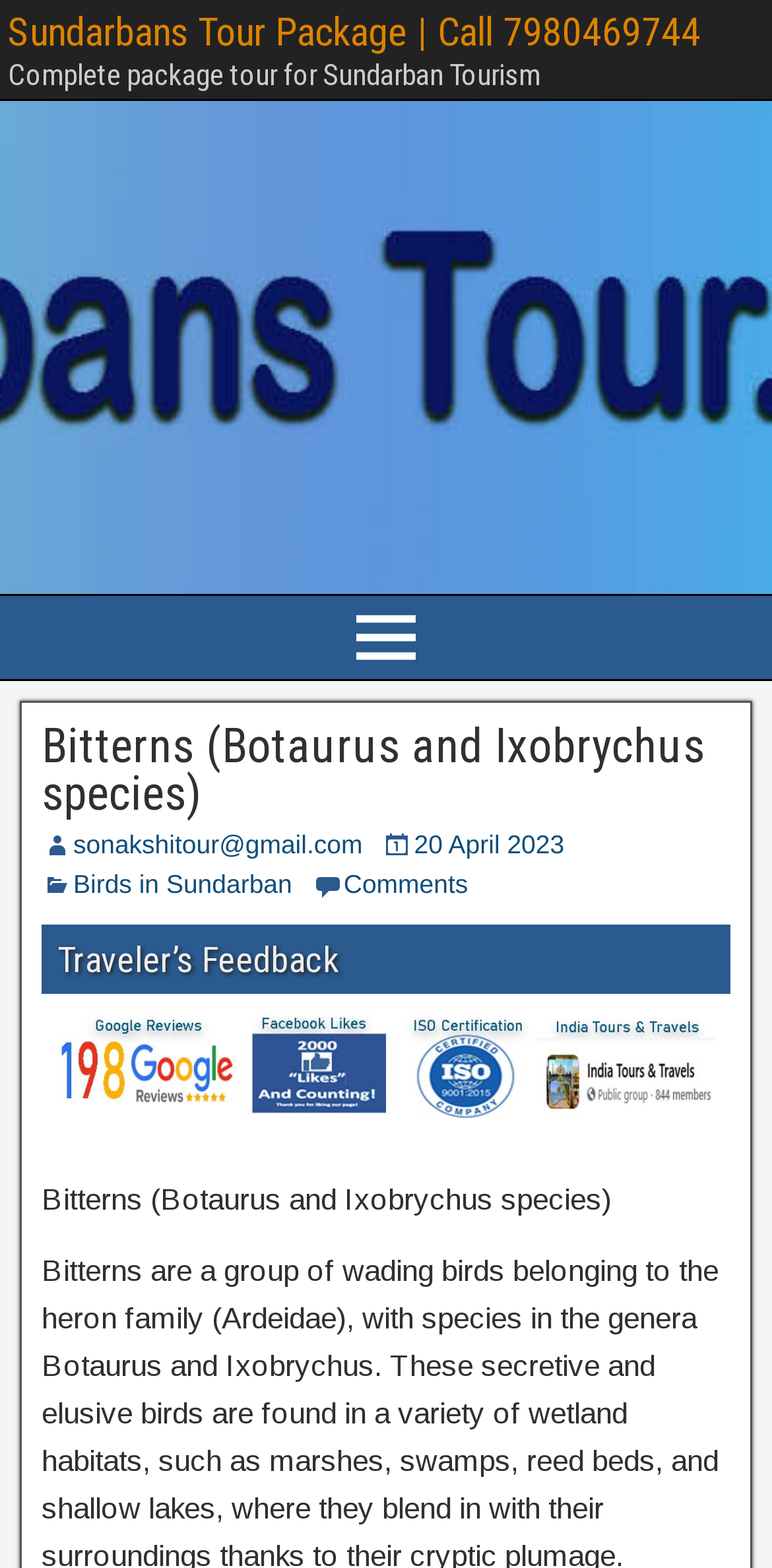Please provide the bounding box coordinates in the format (top-left x, top-left y, bottom-right x, bottom-right y). Remember, all values are floating point numbers between 0 and 1. What is the bounding box coordinate of the region described as: Birds in Sundarban

[0.095, 0.554, 0.378, 0.573]